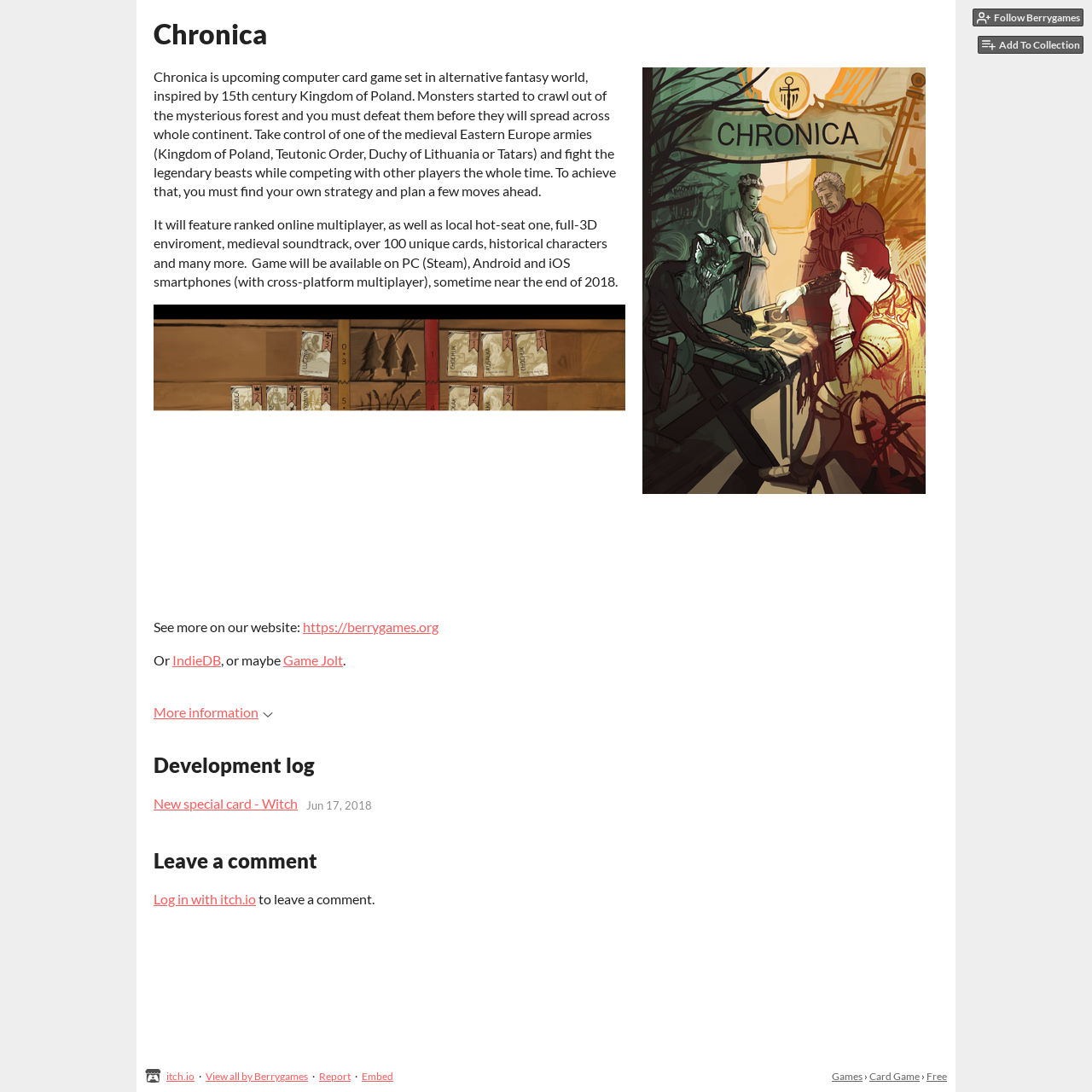Please mark the clickable region by giving the bounding box coordinates needed to complete this instruction: "Read more about the game development log".

[0.141, 0.689, 0.573, 0.712]